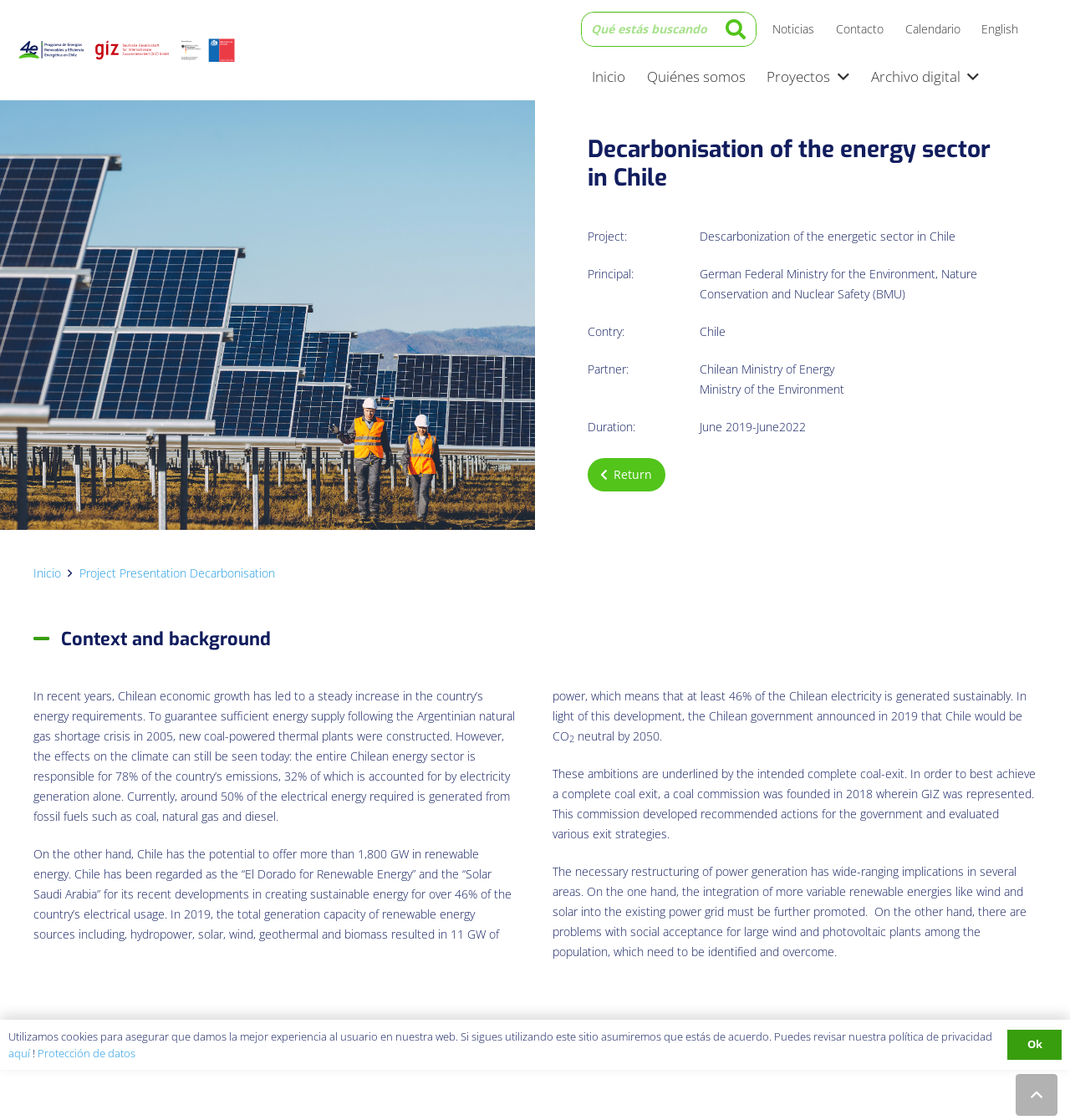Please give a succinct answer using a single word or phrase:
What is the duration of the project?

June 2019-June 2022